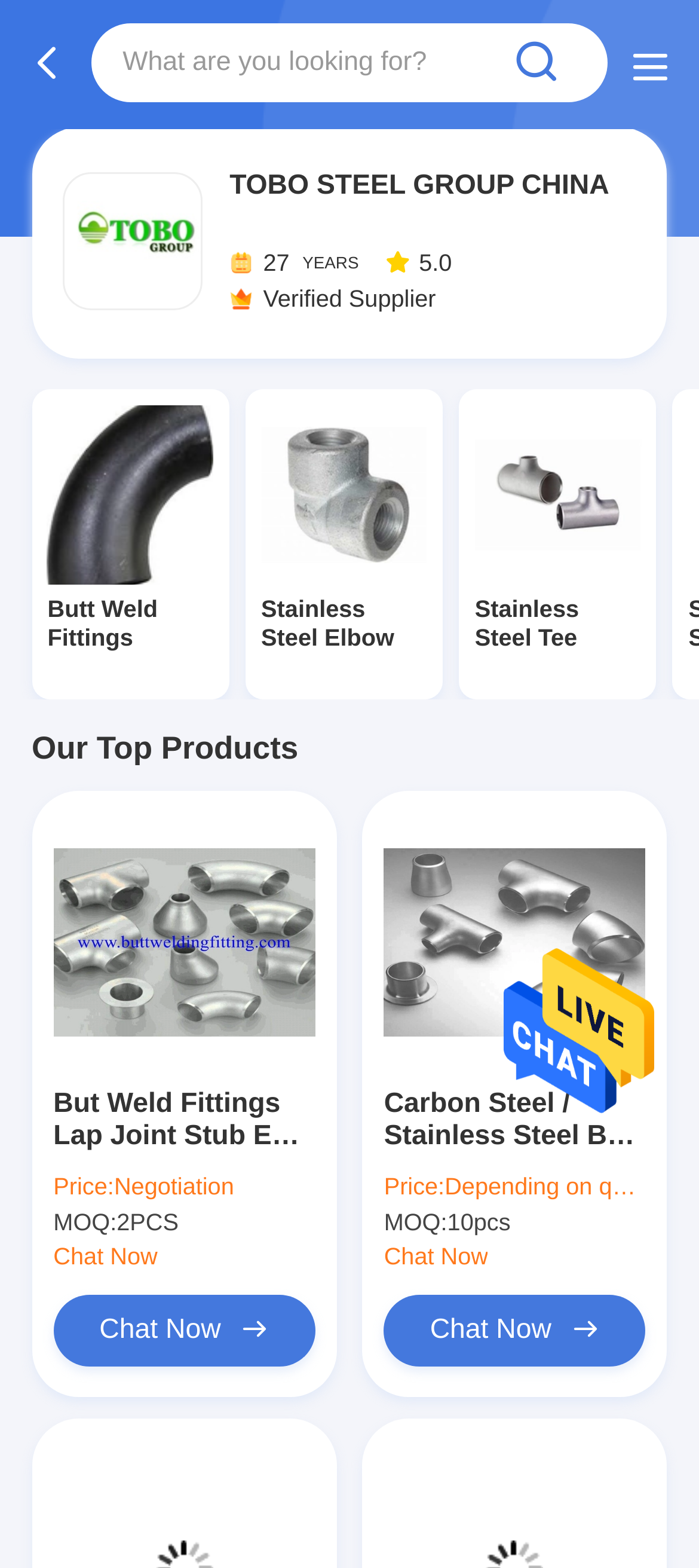Please specify the bounding box coordinates of the clickable section necessary to execute the following command: "Visit TOBO STEEL GROUP CHINA website".

[0.093, 0.111, 0.286, 0.182]